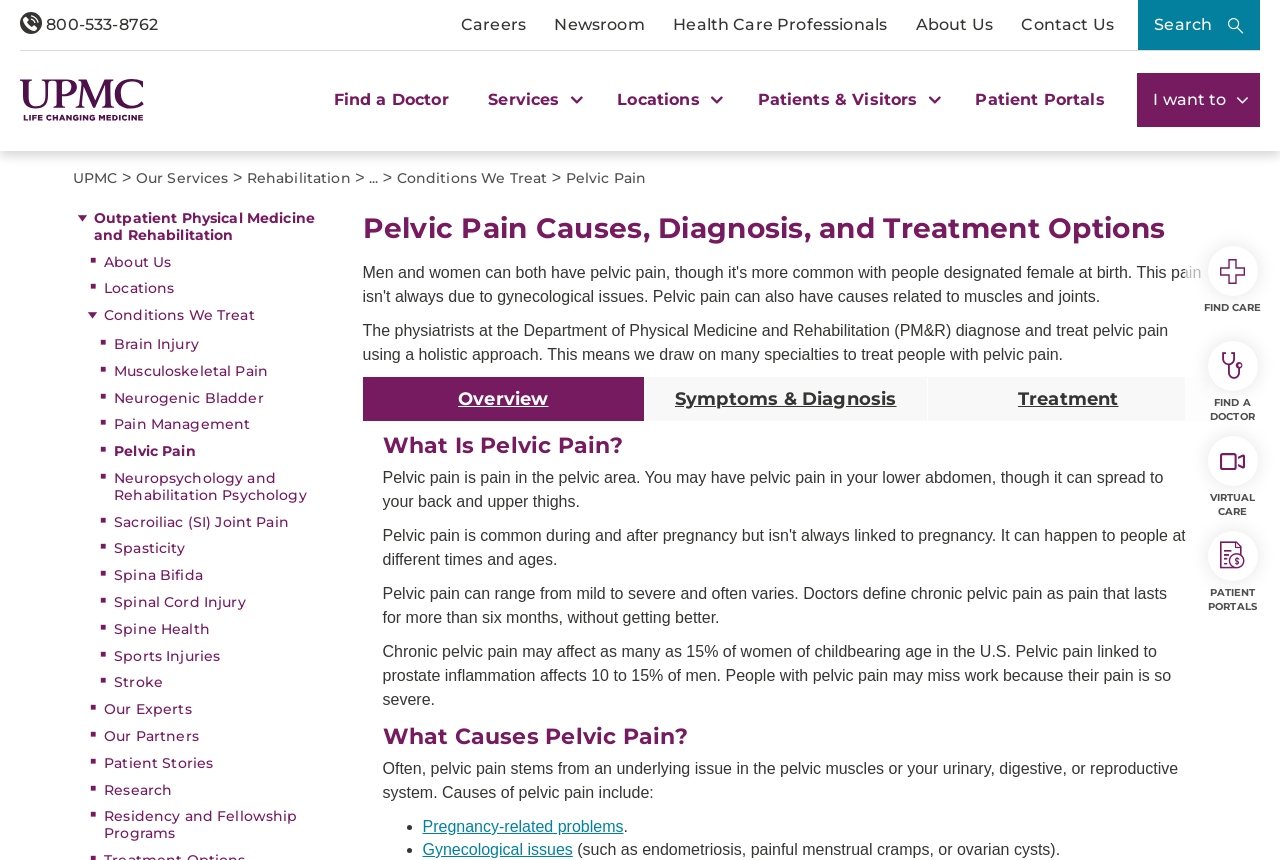Find the bounding box coordinates of the element I should click to carry out the following instruction: "Click the 'MORE INFO' link".

None